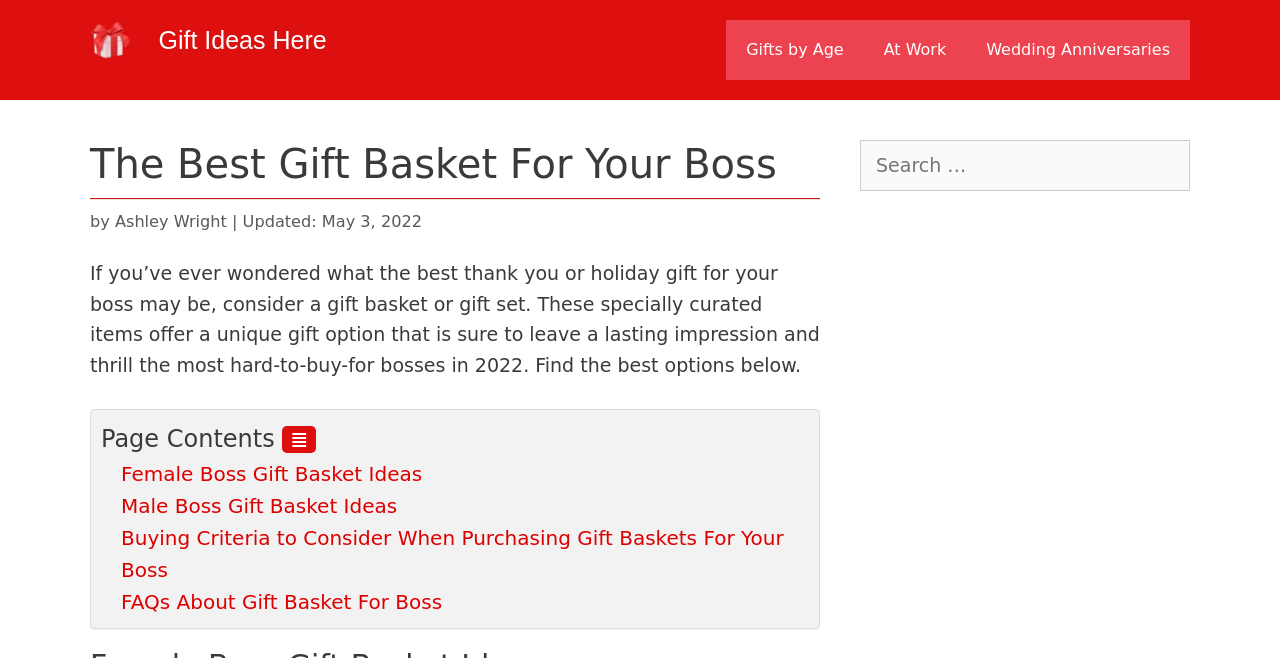Please identify the bounding box coordinates of the region to click in order to complete the task: "Check FAQs about gift baskets for boss". The coordinates must be four float numbers between 0 and 1, specified as [left, top, right, bottom].

[0.095, 0.89, 0.632, 0.939]